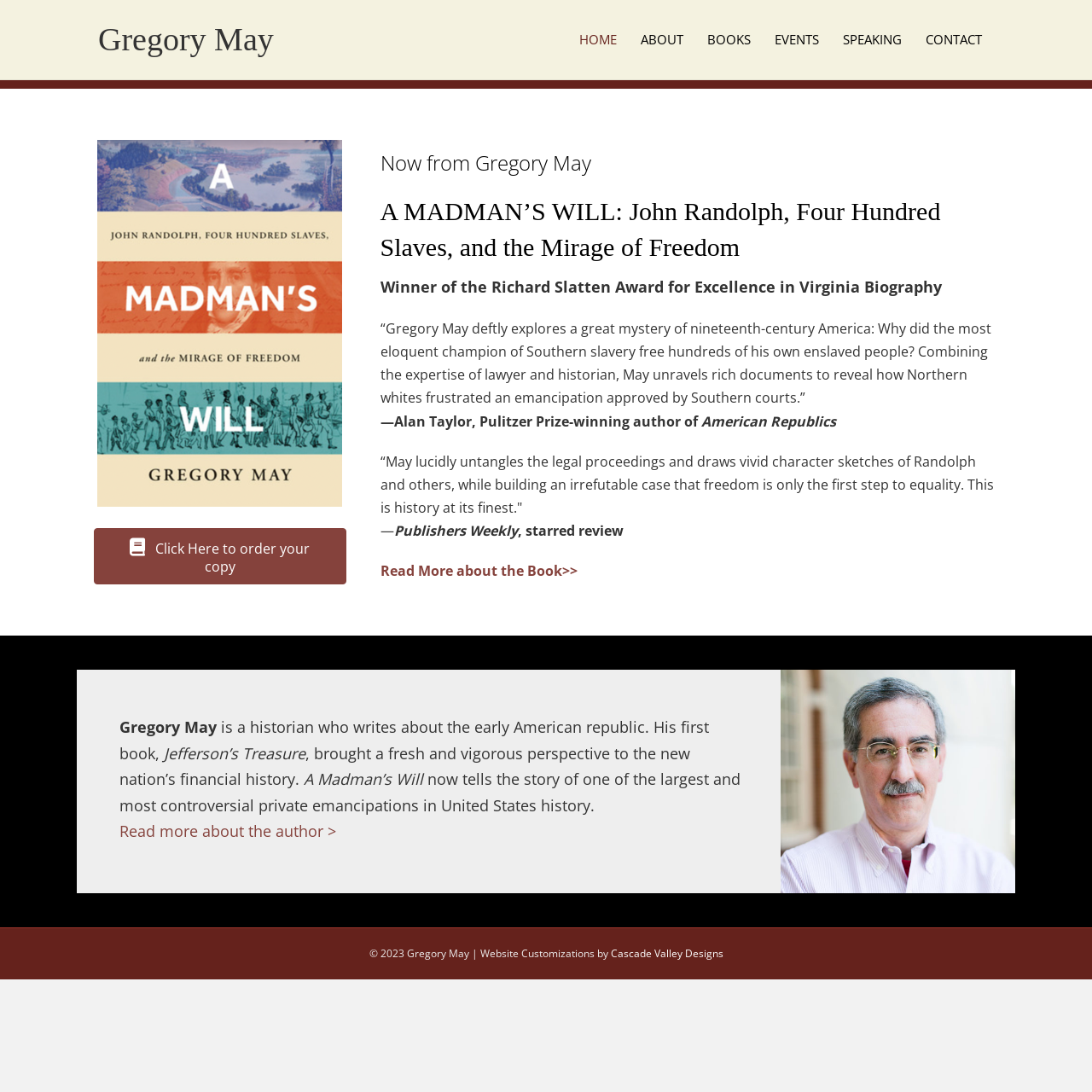Given the element description: "Gregory May", predict the bounding box coordinates of the UI element it refers to, using four float numbers between 0 and 1, i.e., [left, top, right, bottom].

[0.09, 0.011, 0.361, 0.061]